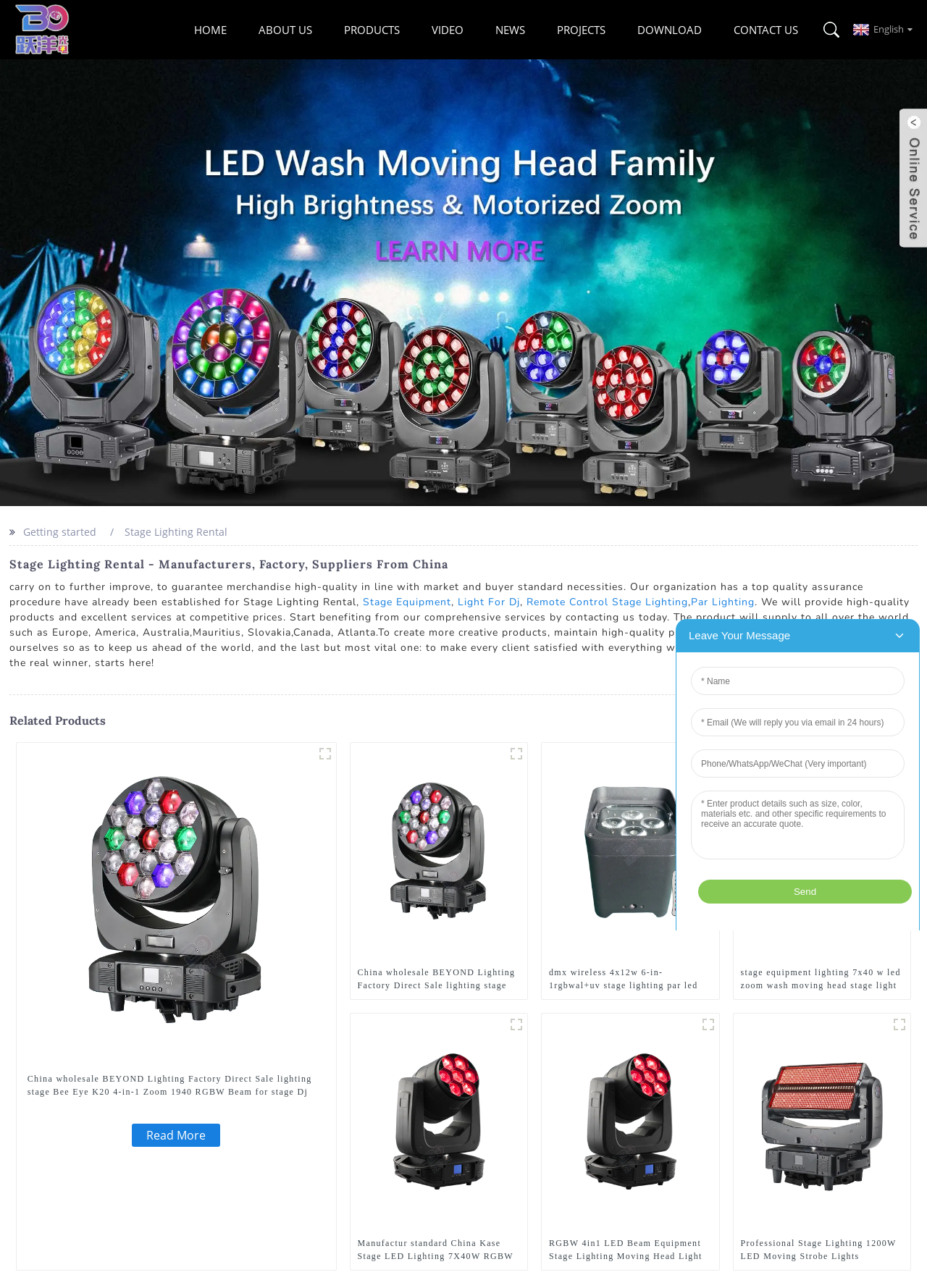Specify the bounding box coordinates of the area to click in order to execute this command: 'Click the HOME link'. The coordinates should consist of four float numbers ranging from 0 to 1, and should be formatted as [left, top, right, bottom].

[0.194, 0.009, 0.26, 0.037]